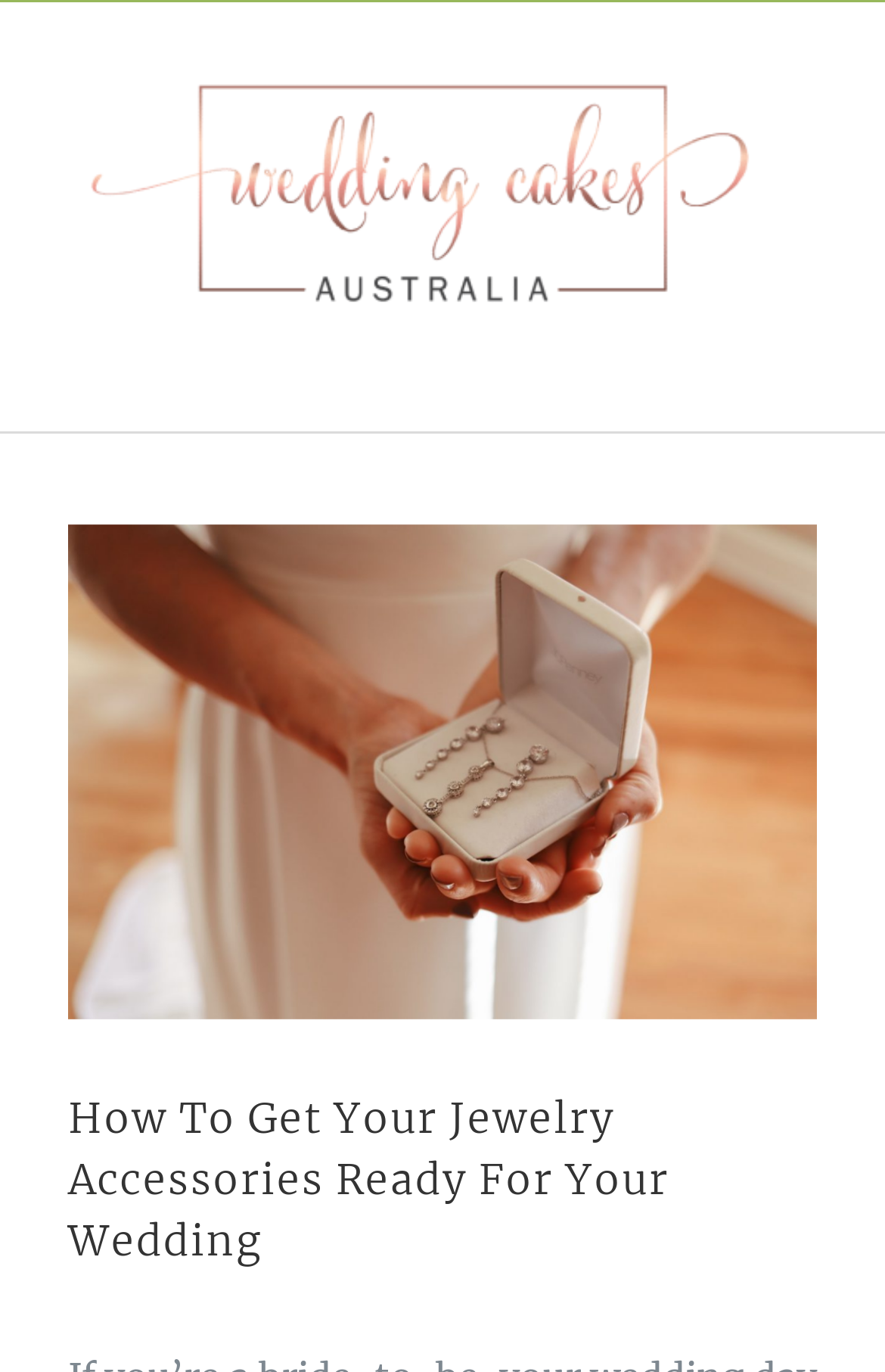Extract the primary headline from the webpage and present its text.

How To Get Your Jewelry Accessories Ready For Your Wedding